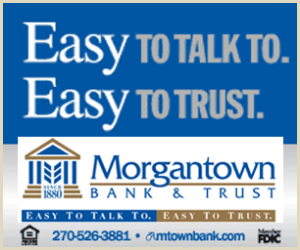Answer succinctly with a single word or phrase:
What is the phone number displayed in the image?

270-526-3881